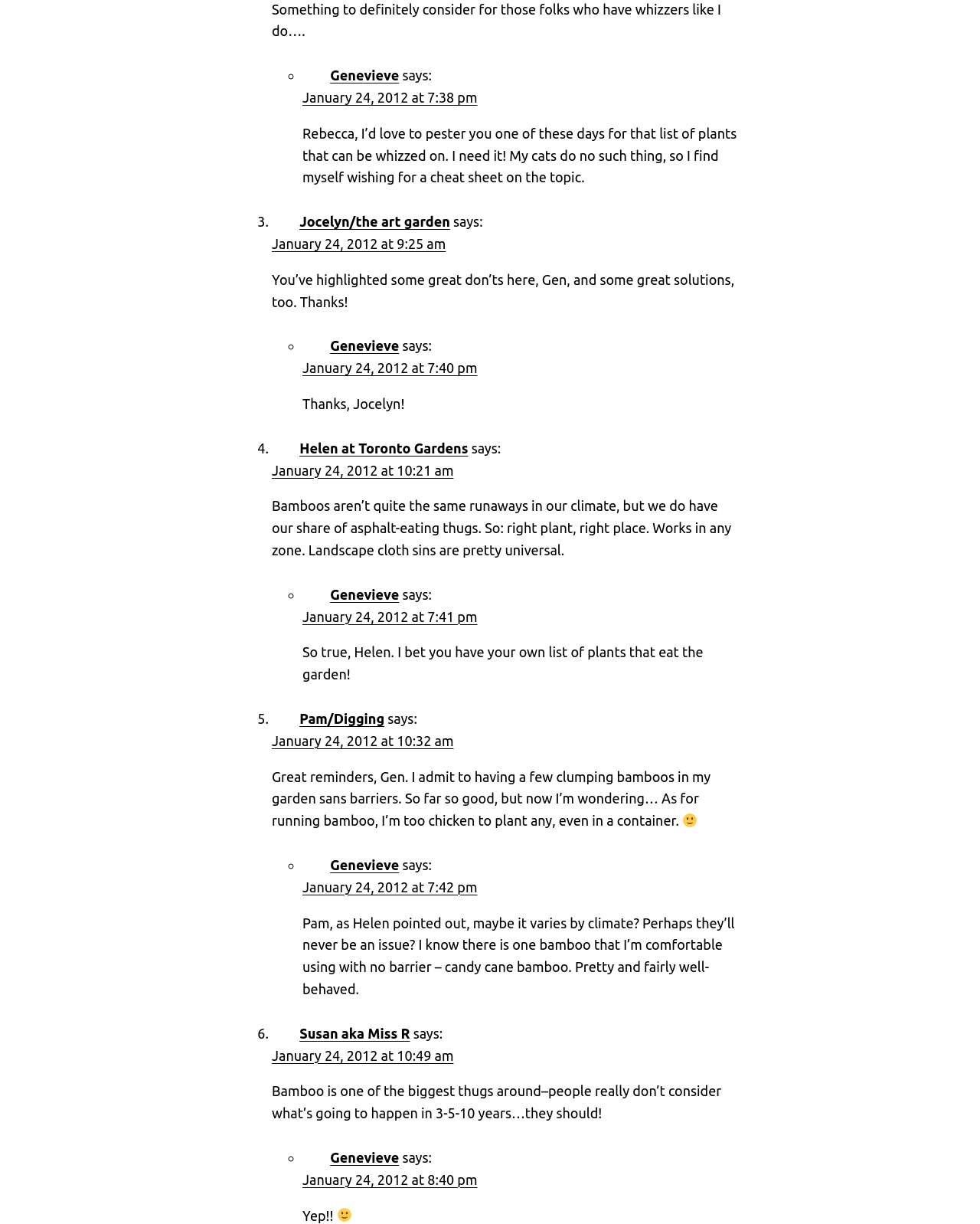Identify the bounding box coordinates of the clickable region necessary to fulfill the following instruction: "Click on the link 'Helen at Toronto Gardens'". The bounding box coordinates should be four float numbers between 0 and 1, i.e., [left, top, right, bottom].

[0.306, 0.36, 0.478, 0.372]